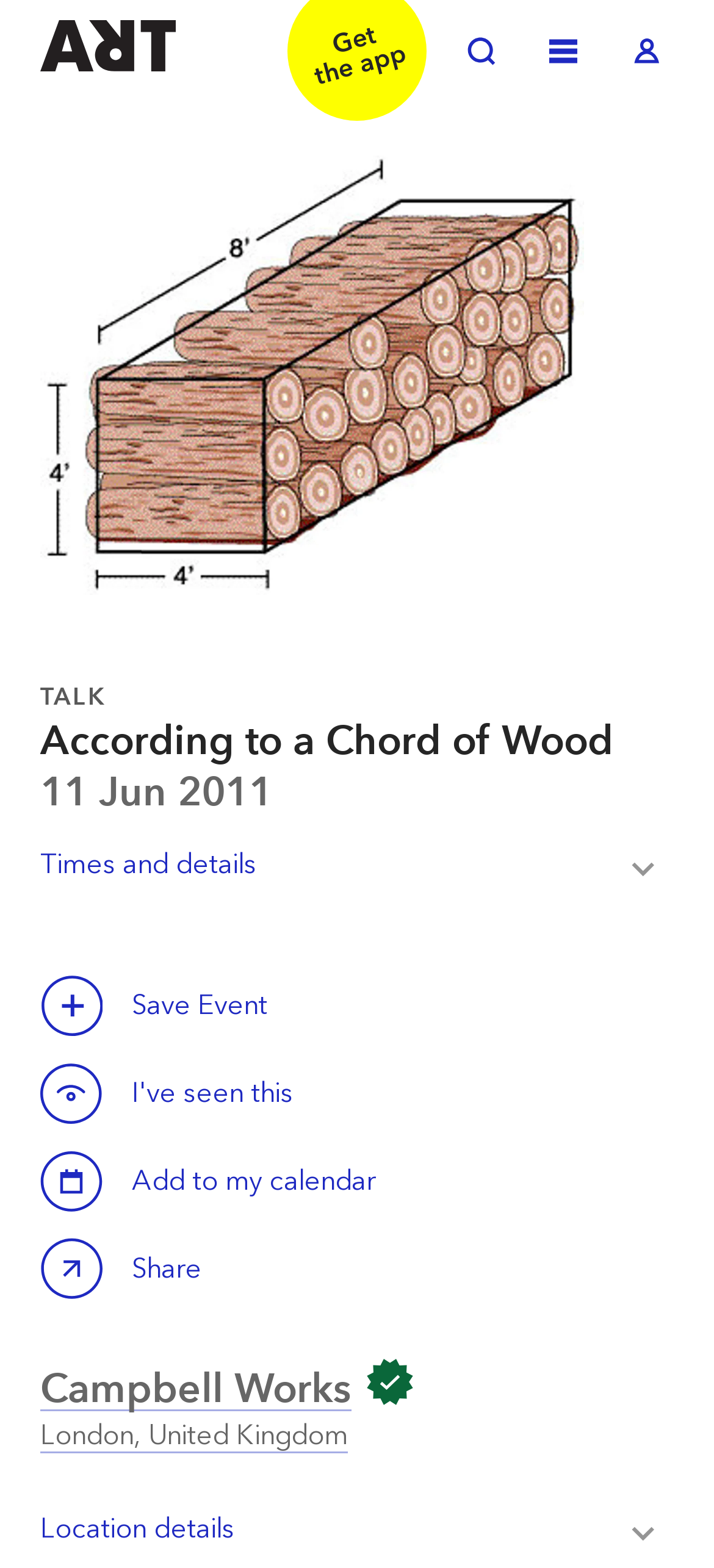Could you specify the bounding box coordinates for the clickable section to complete the following instruction: "Save this event"?

[0.056, 0.621, 0.144, 0.661]